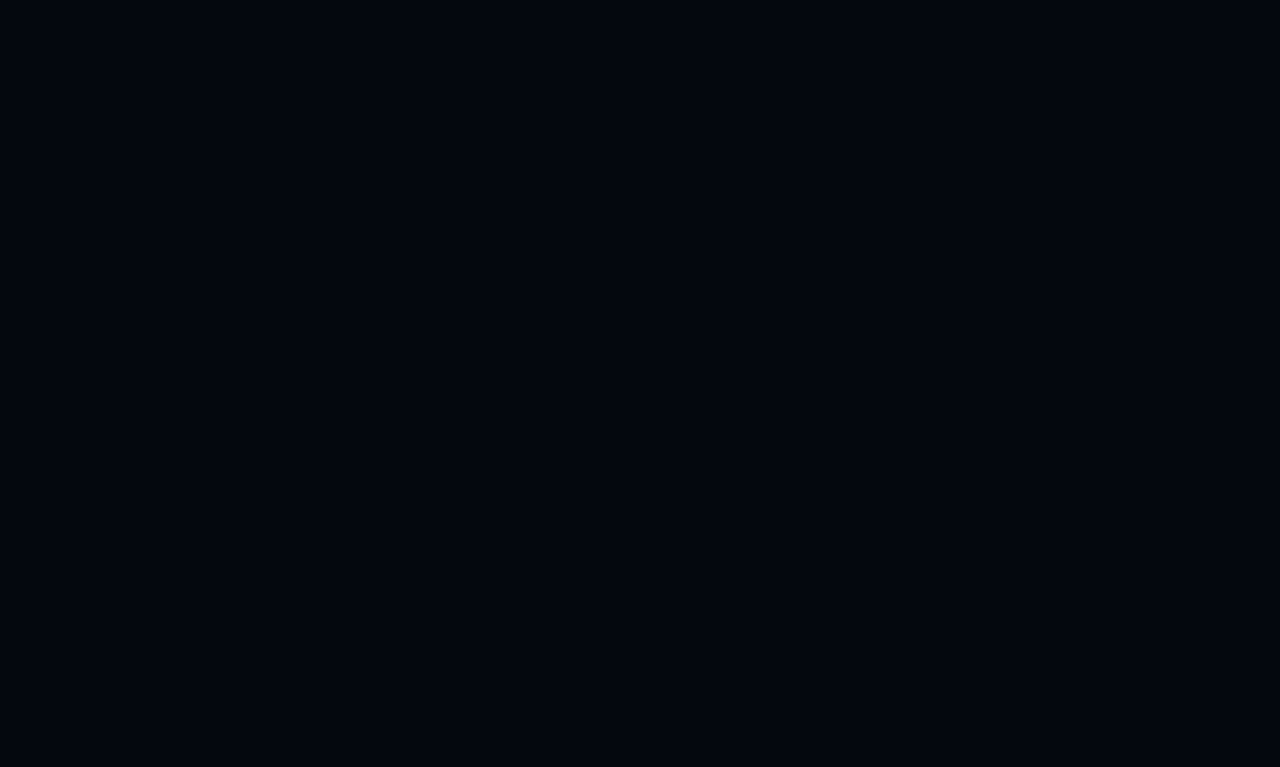Please provide a brief answer to the following inquiry using a single word or phrase:
How many social media links are there?

5